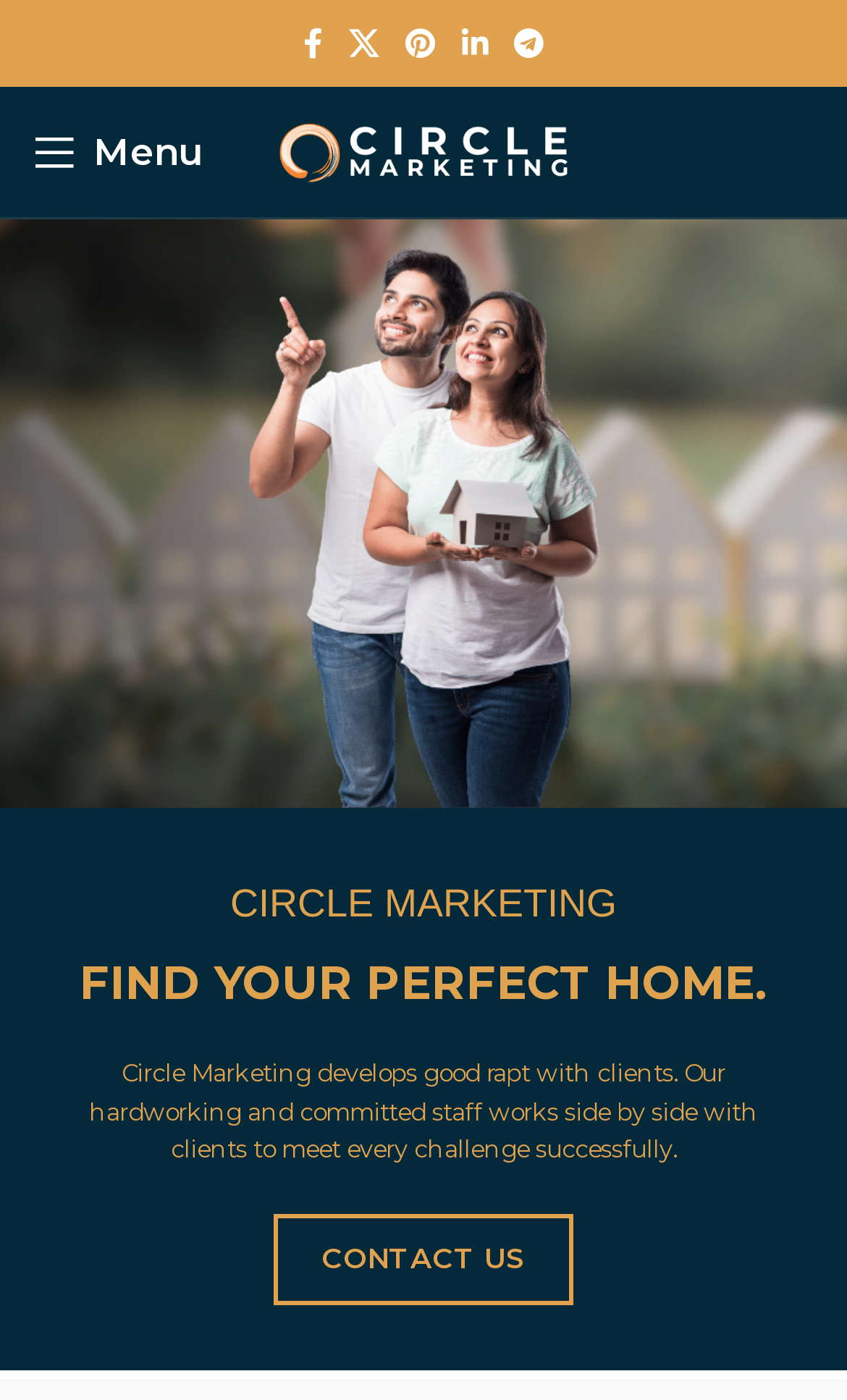Find and provide the bounding box coordinates for the UI element described with: "即时热闻".

None